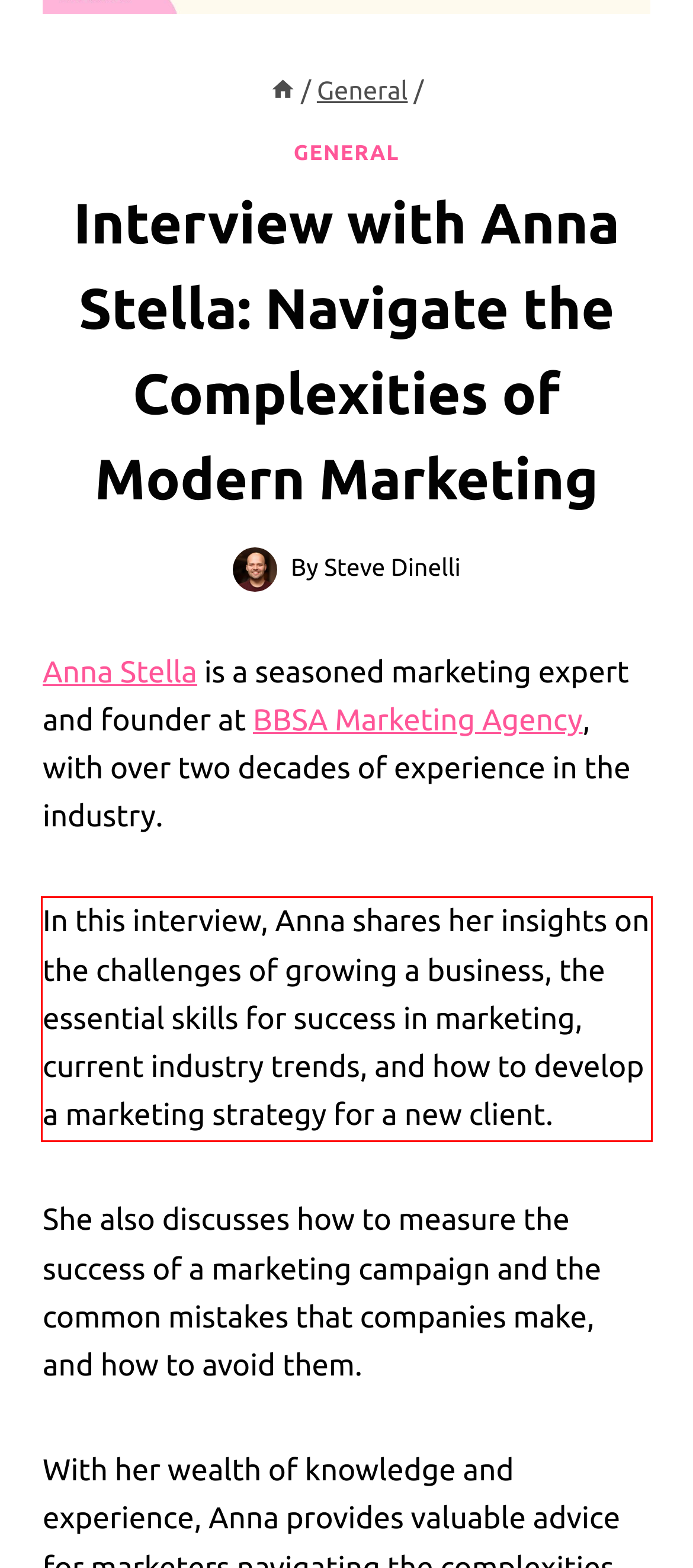You have a screenshot of a webpage with a red bounding box. Use OCR to generate the text contained within this red rectangle.

In this interview, Anna shares her insights on the challenges of growing a business, the essential skills for success in marketing, current industry trends, and how to develop a marketing strategy for a new client.